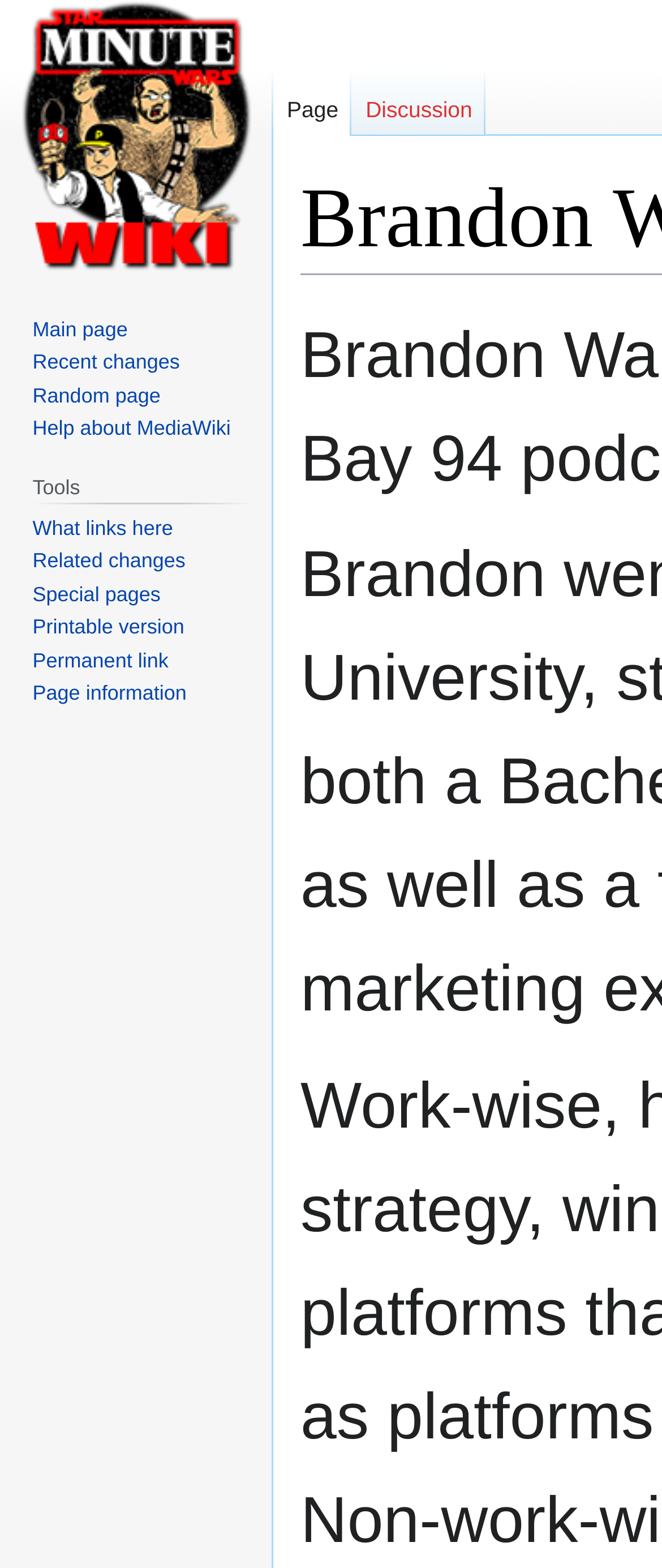Highlight the bounding box coordinates of the element that should be clicked to carry out the following instruction: "Get help about MediaWiki". The coordinates must be given as four float numbers ranging from 0 to 1, i.e., [left, top, right, bottom].

[0.049, 0.266, 0.348, 0.281]